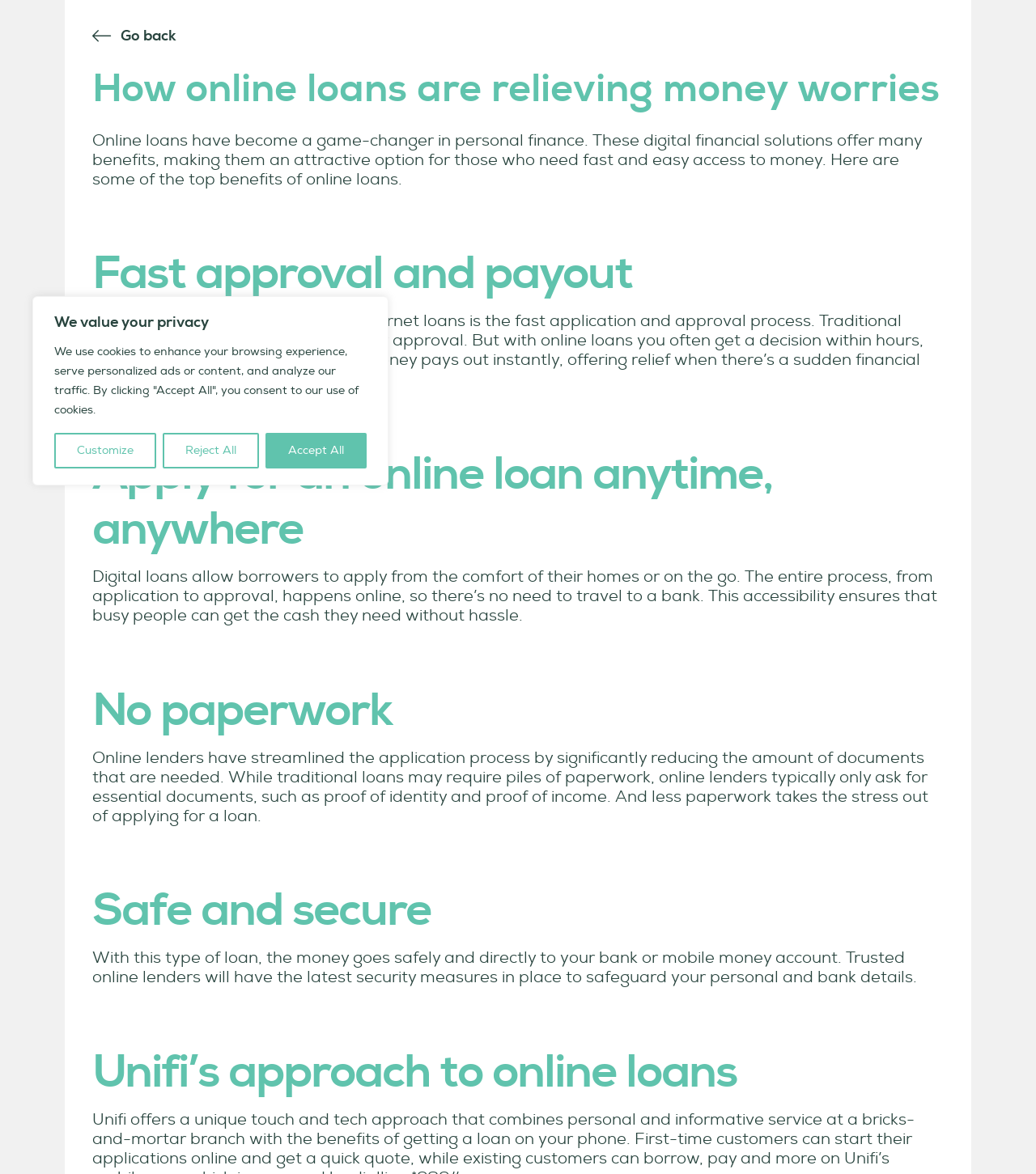Given the description "Customize", provide the bounding box coordinates of the corresponding UI element.

[0.052, 0.369, 0.151, 0.399]